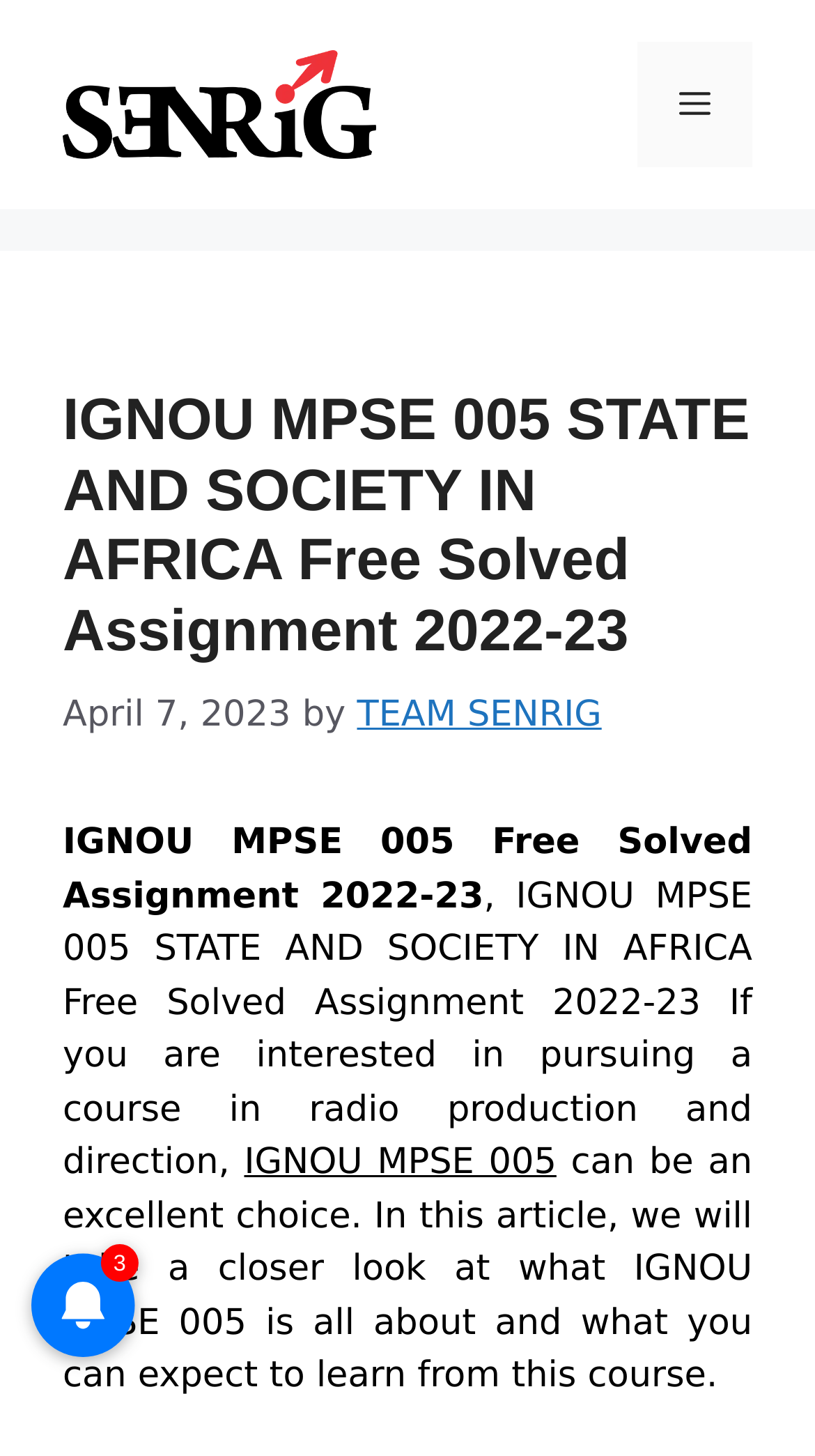Provide a brief response in the form of a single word or phrase:
What is the main topic of this webpage?

IGNOU MPSE 005